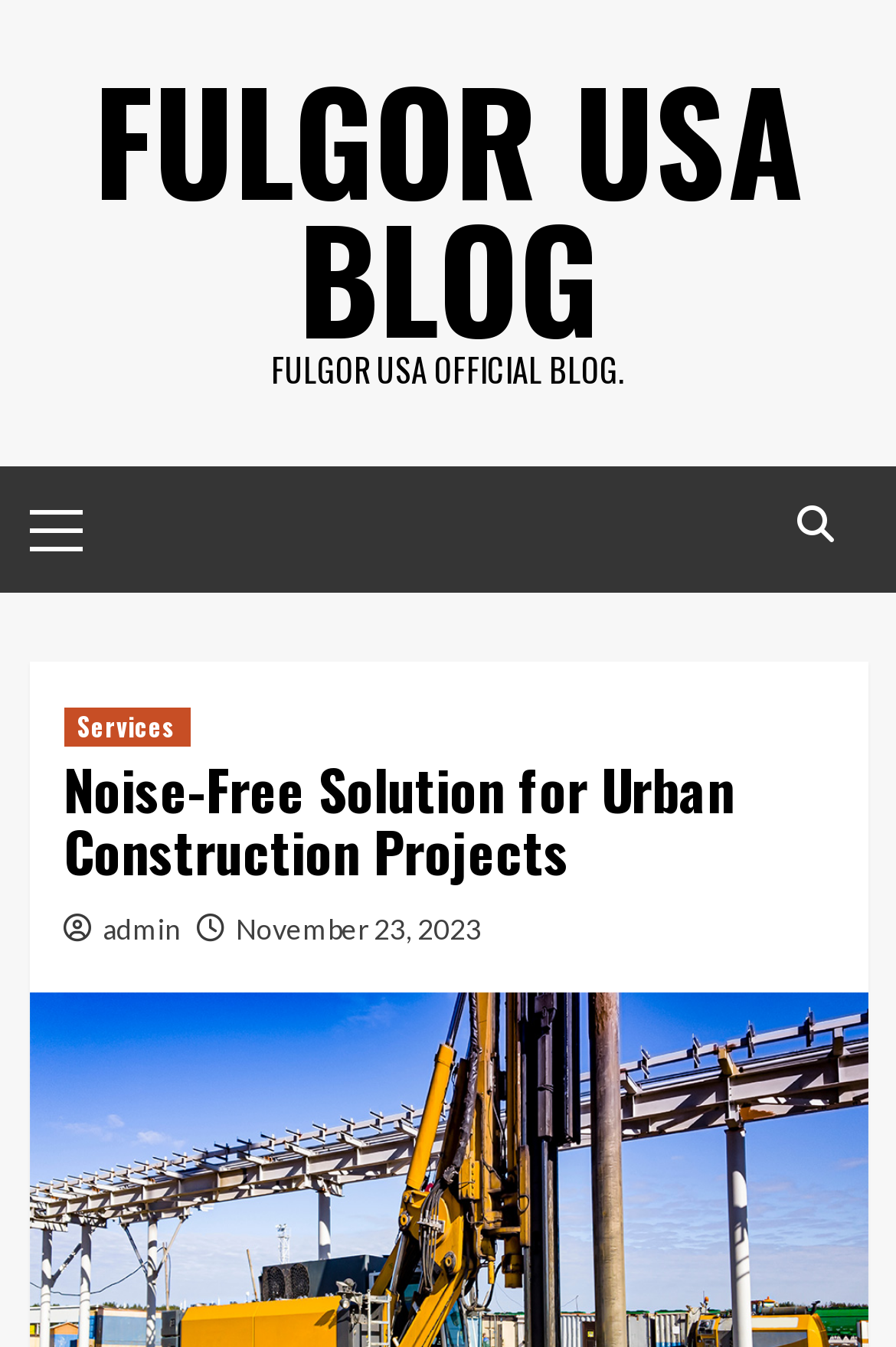What is the topic of the current post?
Based on the visual details in the image, please answer the question thoroughly.

I found a heading element with the text 'Noise-Free Solution for Urban Construction Projects' which suggests that the current post is about urban construction projects and providing a noise-free solution for them.